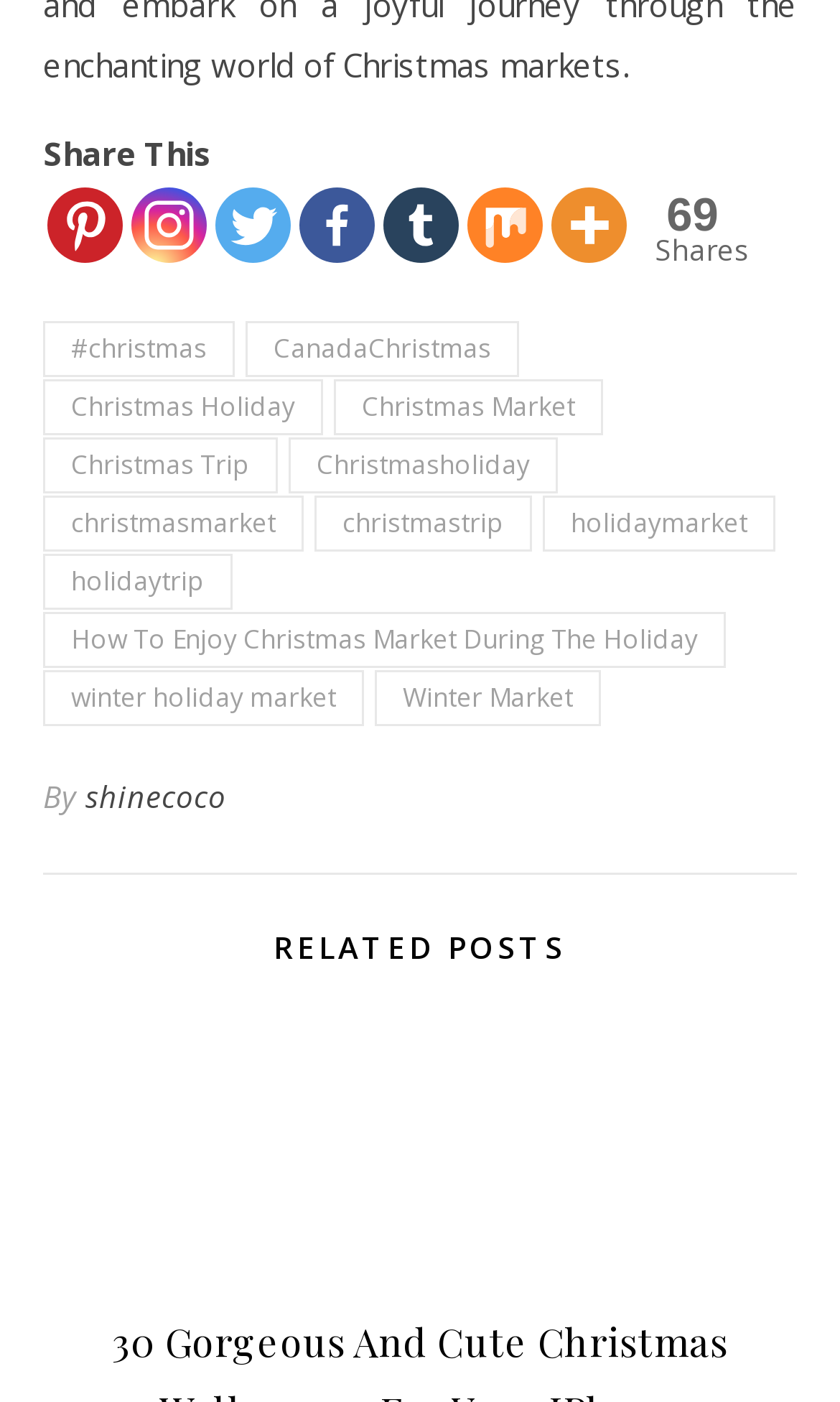What is the topic of the related post?
Use the screenshot to answer the question with a single word or phrase.

Christmas Wallpapers